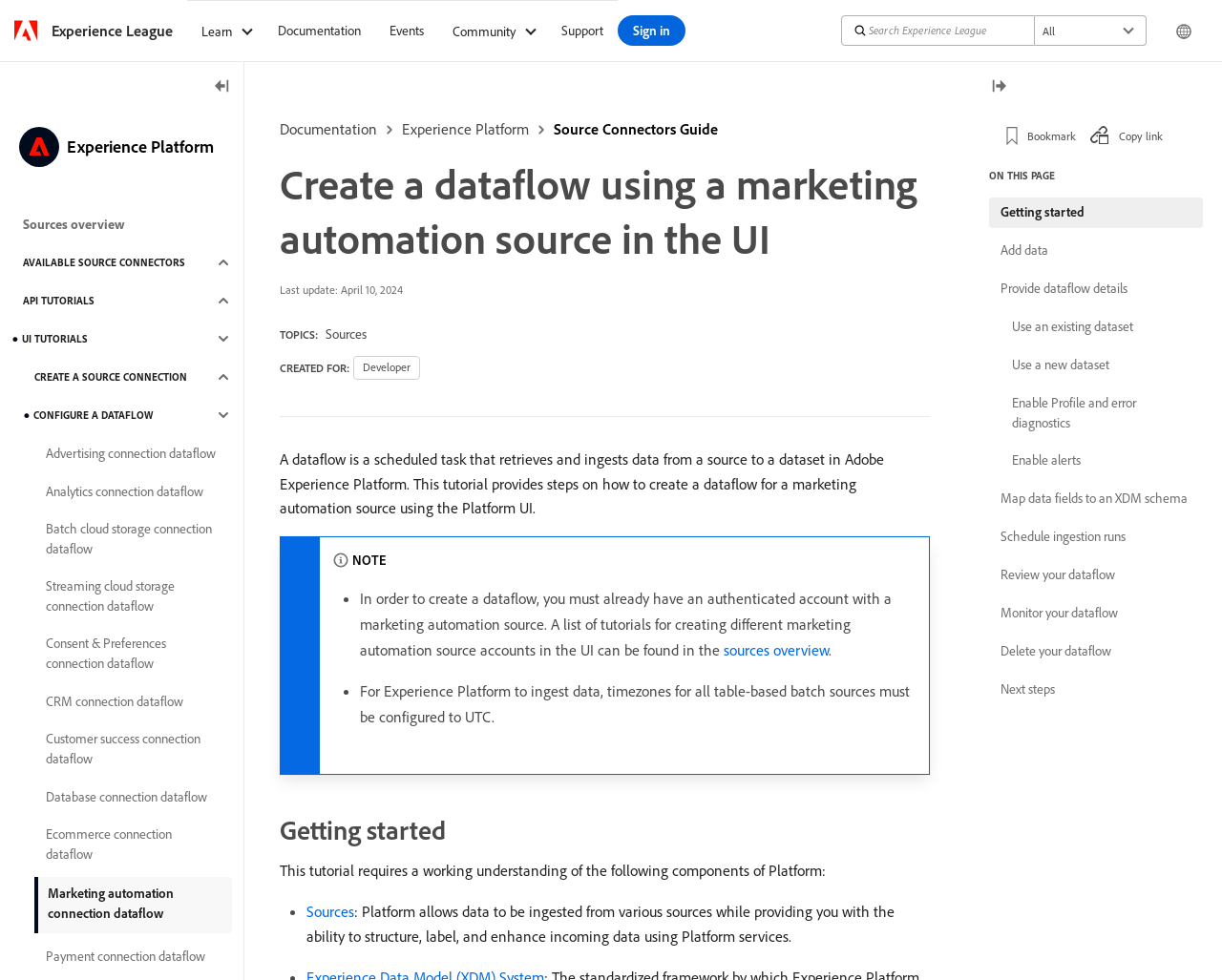Identify the bounding box coordinates of the clickable section necessary to follow the following instruction: "Search for policy updates". The coordinates should be presented as four float numbers from 0 to 1, i.e., [left, top, right, bottom].

None